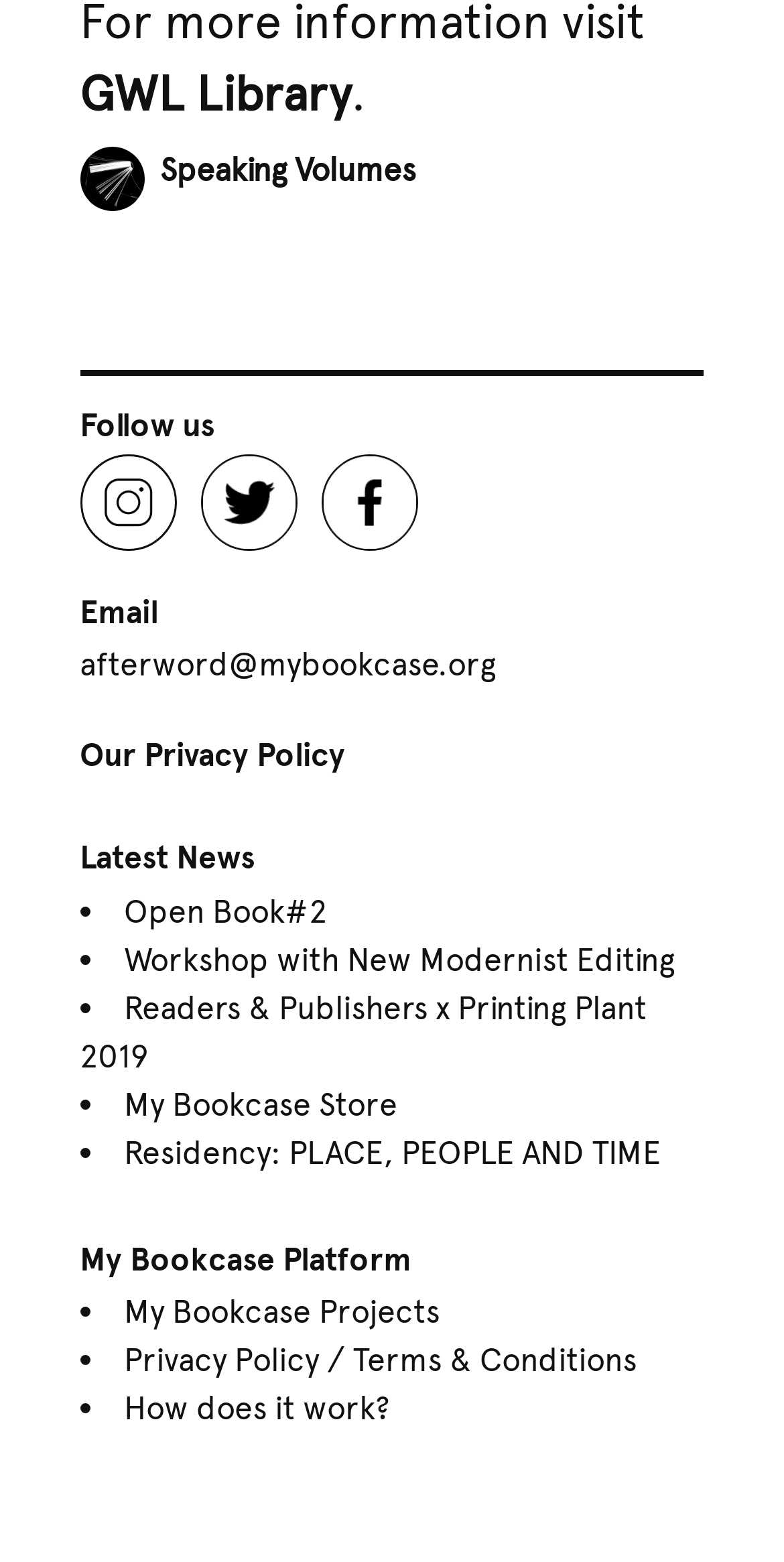Please reply with a single word or brief phrase to the question: 
What is the name of the library?

GWL Library